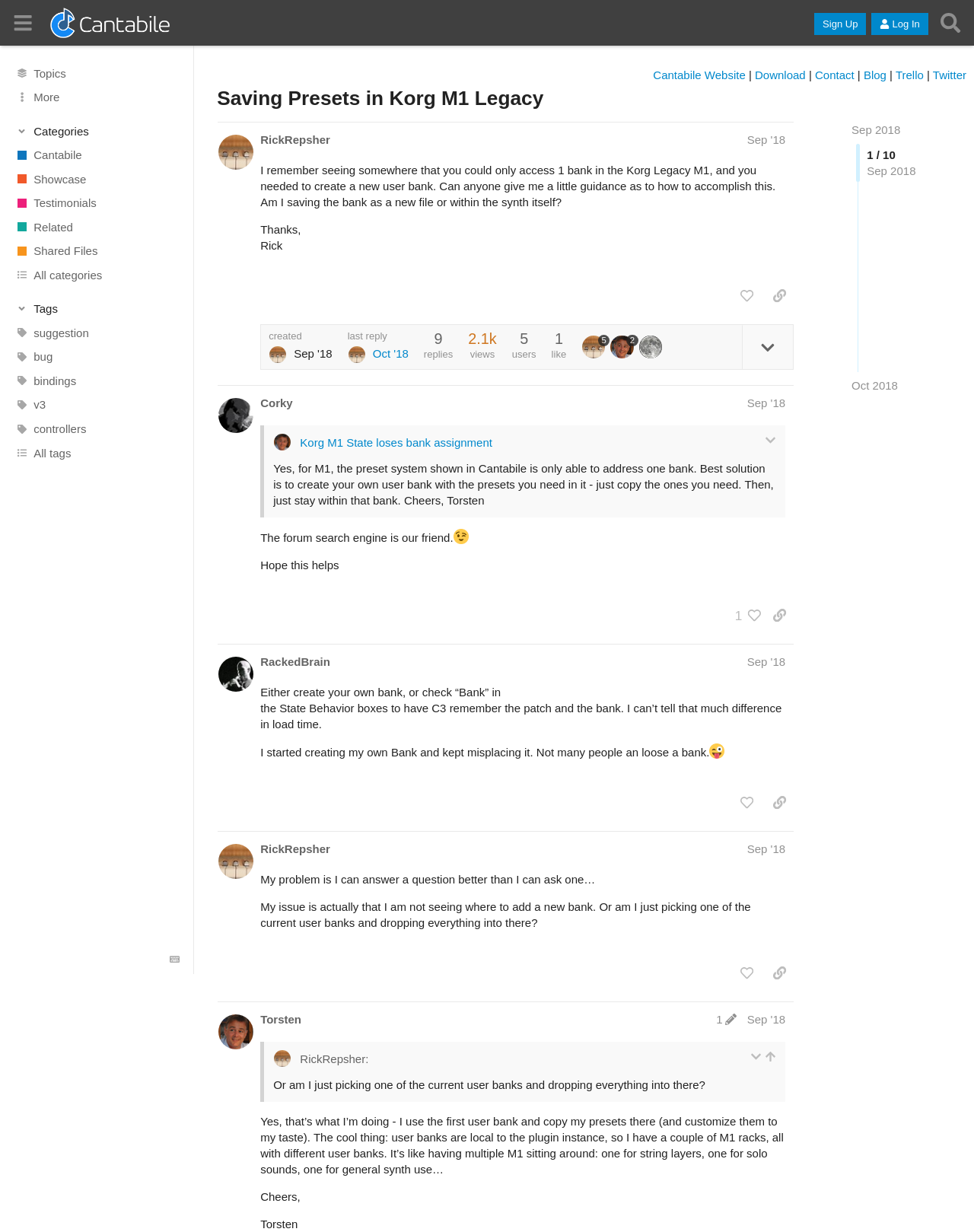What is the topic of the post?
Please provide a comprehensive answer based on the details in the screenshot.

The topic of the post can be found in the post section, where it says 'Saving Presets in Korg M1 Legacy' in a heading format, and the content of the post is related to this topic.